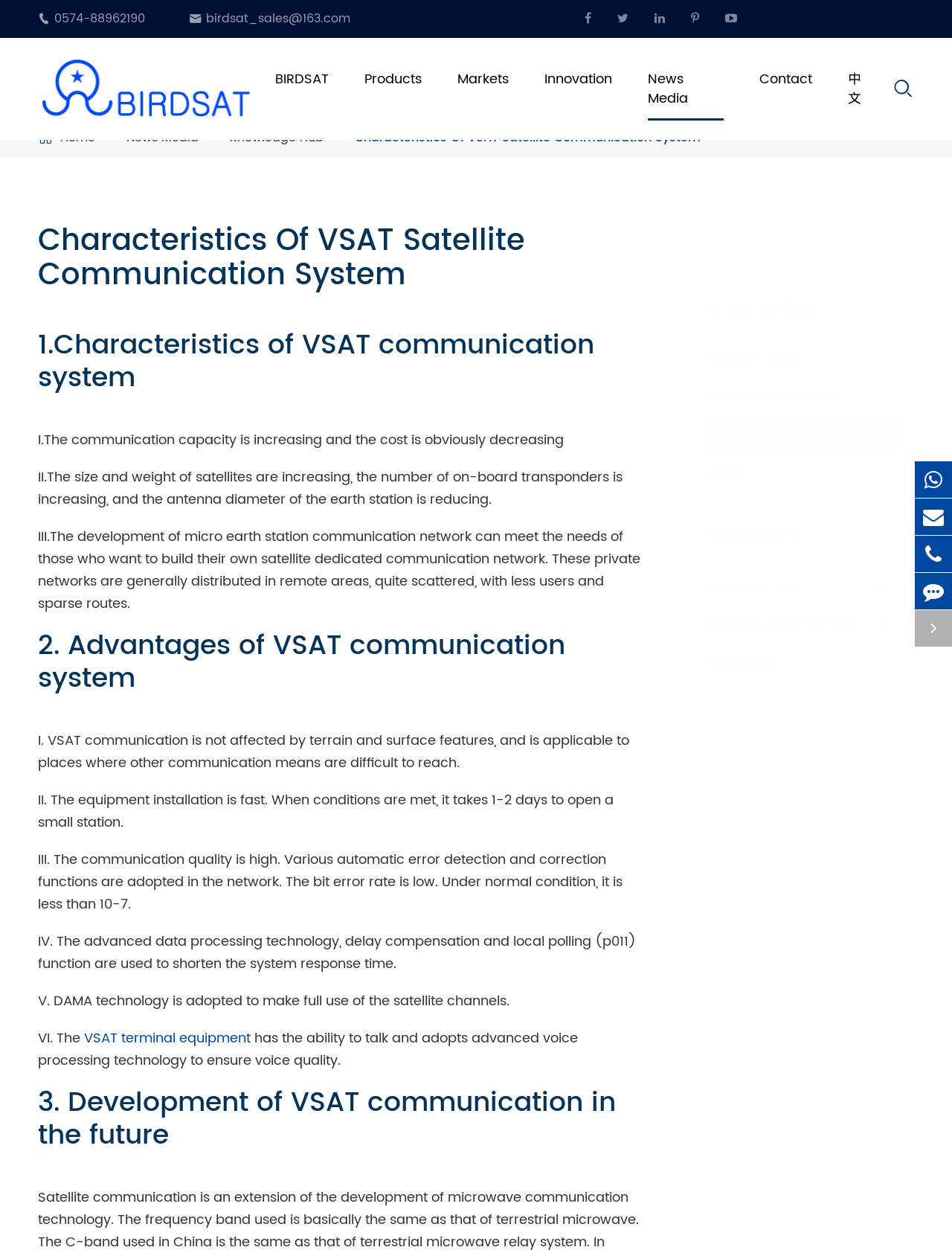Elaborate on the different components and information displayed on the webpage.

This webpage is about the characteristics of VSAT (Very Small Aperture Terminal) satellite communication systems. At the top, there is a logo of ZHEJIANG STARLIGHT ELECTRONIC SCIENCE AND TECHNOLOGY CO., LTD. accompanied by a navigation menu with links to various sections such as "BIRDSAT", "Products", "Markets", "Innovation", "News Media", and "Contact". 

Below the navigation menu, there is a search bar with a button on the right side. On the left side of the search bar, there are two icons and a link to the company's phone number and email address. 

The main content of the webpage is divided into three sections: "Characteristics of VSAT communication system", "Advantages of VSAT communication system", and "Development of VSAT communication in the future". Each section has multiple subheadings and paragraphs of text describing the characteristics, advantages, and future development of VSAT communication systems.

On the right side of the main content, there are two columns of links. The top column has links to "NEWS MEDIA", "BIRDSAT News", "Exhibitions & Events", "Knowledge Hub", and "Video". The bottom column has links to "PRODUCTS", "Maritime VSAT", "Satellite TV Antennas", "Baseband", and other product-related pages.

At the bottom of the webpage, there are links to the company's social media profiles, including Whatsapp, Email, TEL, and Feedback.